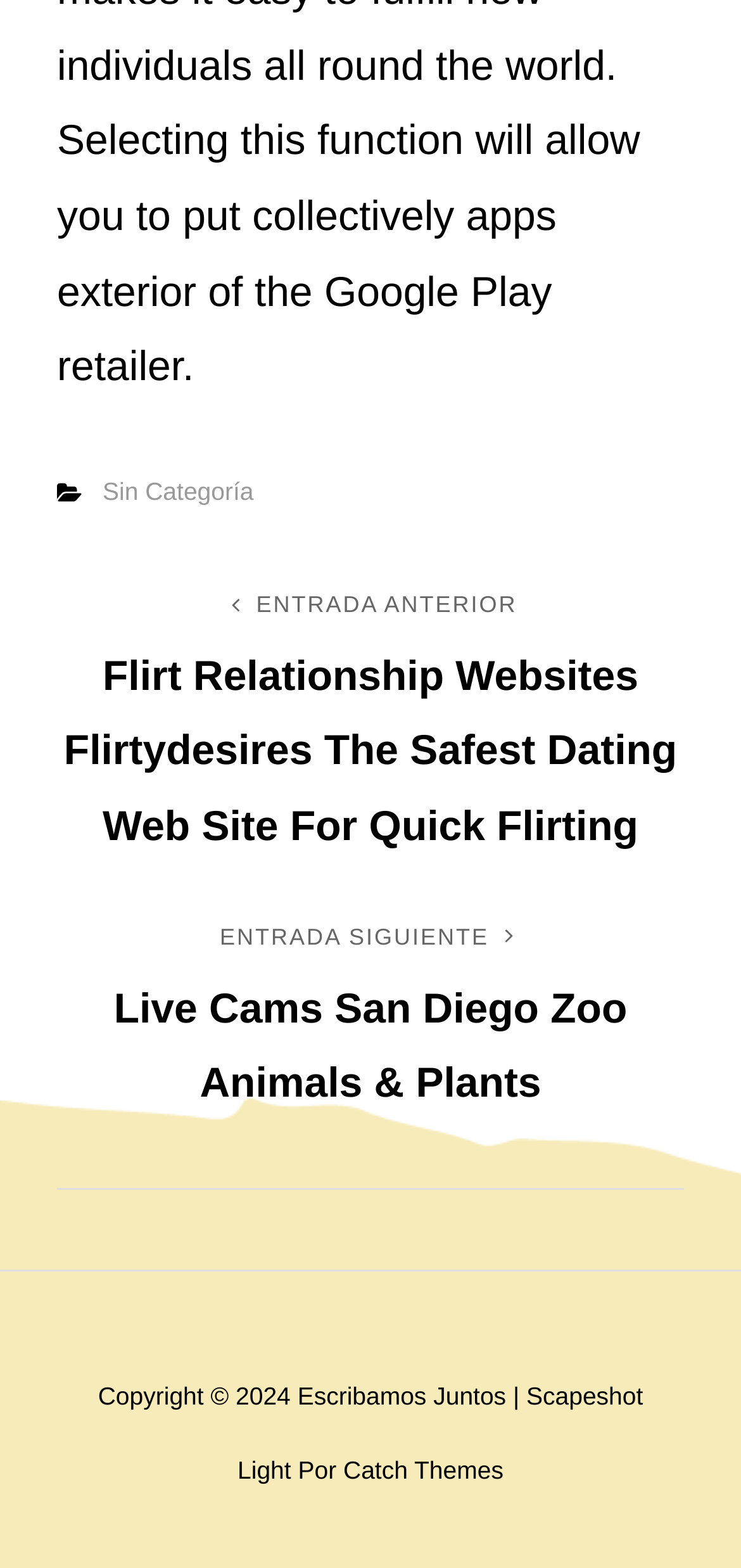Please use the details from the image to answer the following question comprehensively:
What is the copyright year?

I found the copyright information at the bottom of the page, which states 'Copyright © 2024', indicating that the copyright year is 2024.